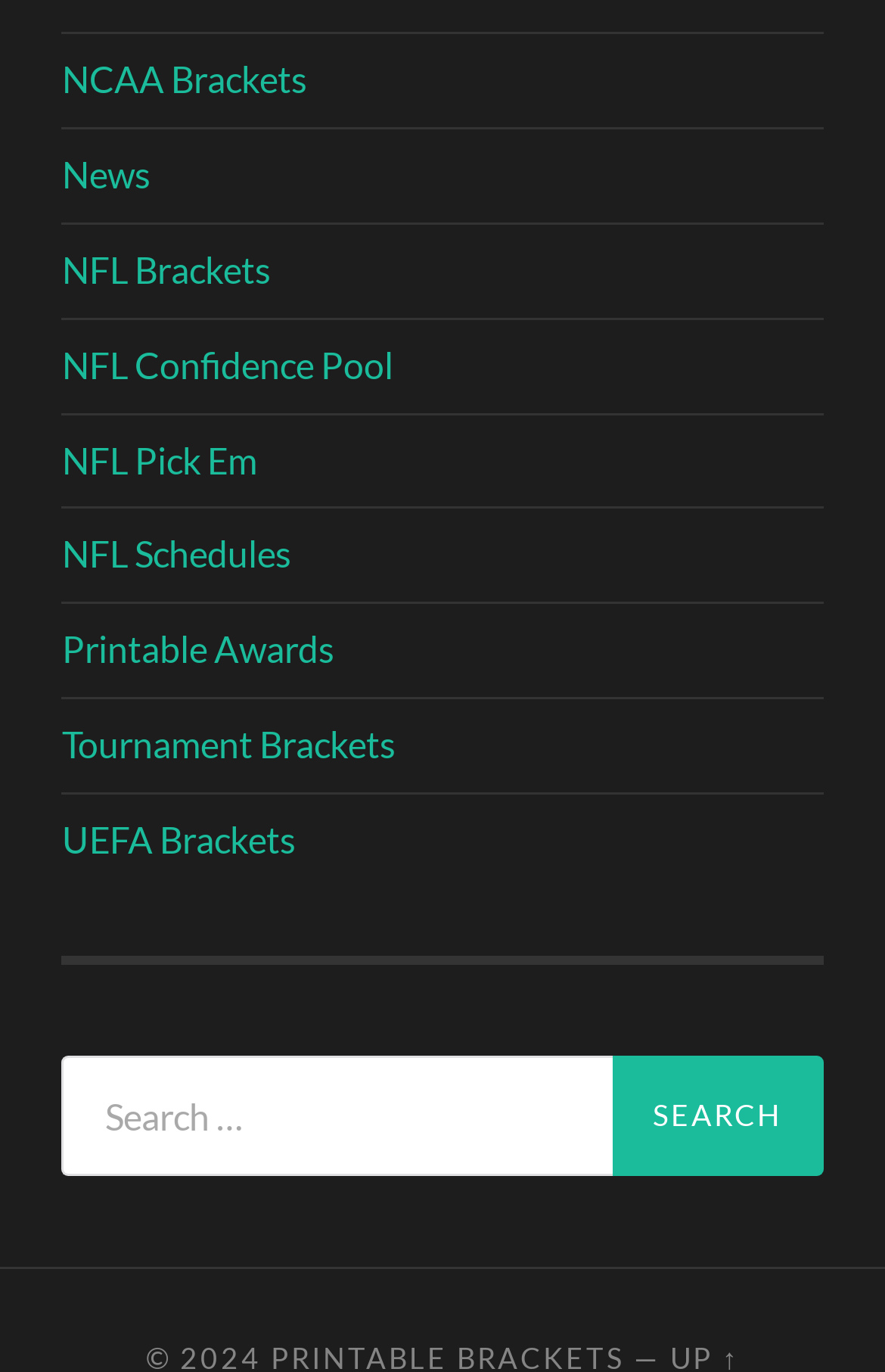Please provide a brief answer to the question using only one word or phrase: 
What is the function of the search bar?

Search for specific content